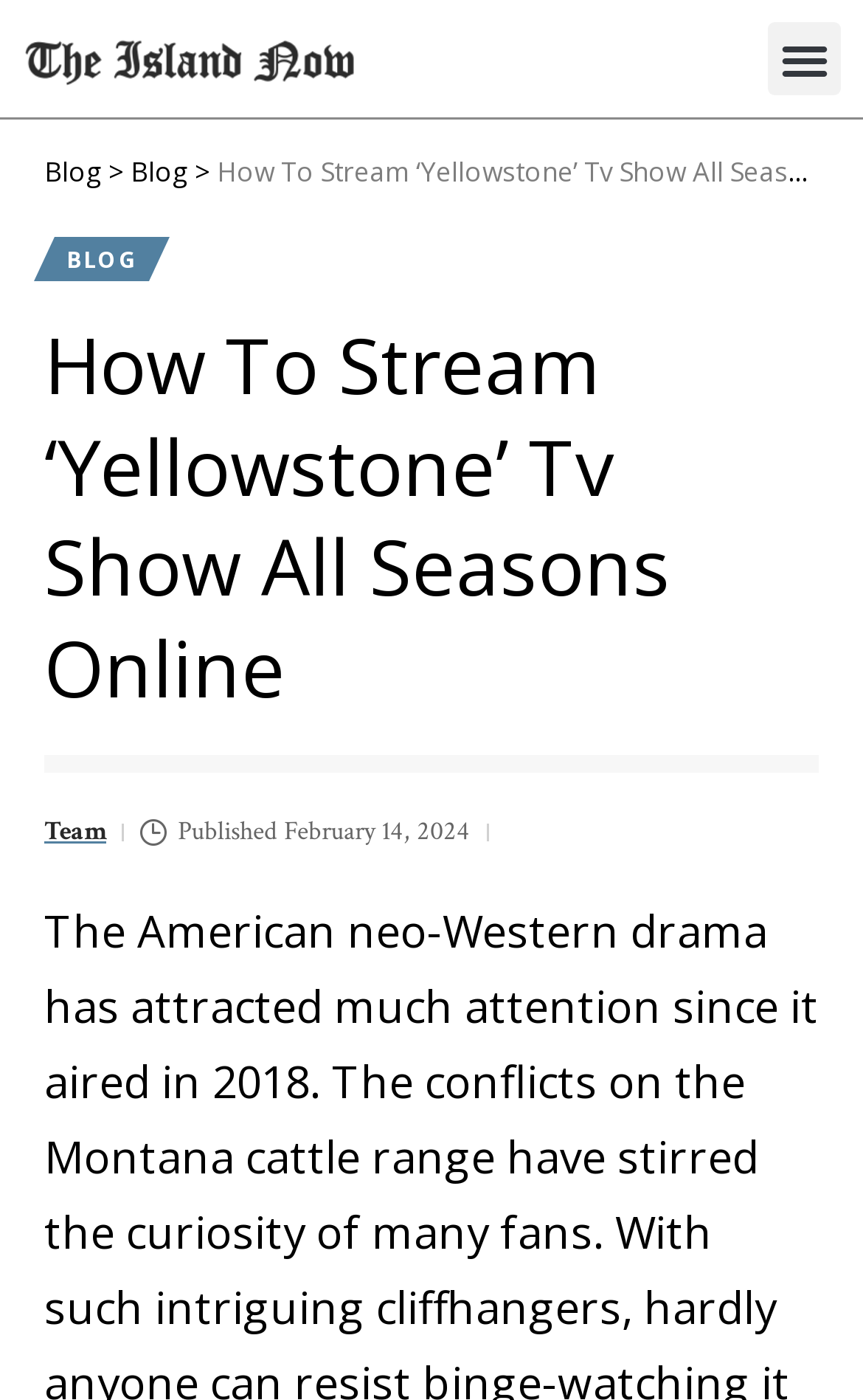Answer the question using only one word or a concise phrase: What is the position of the 'Team' link?

Bottom left